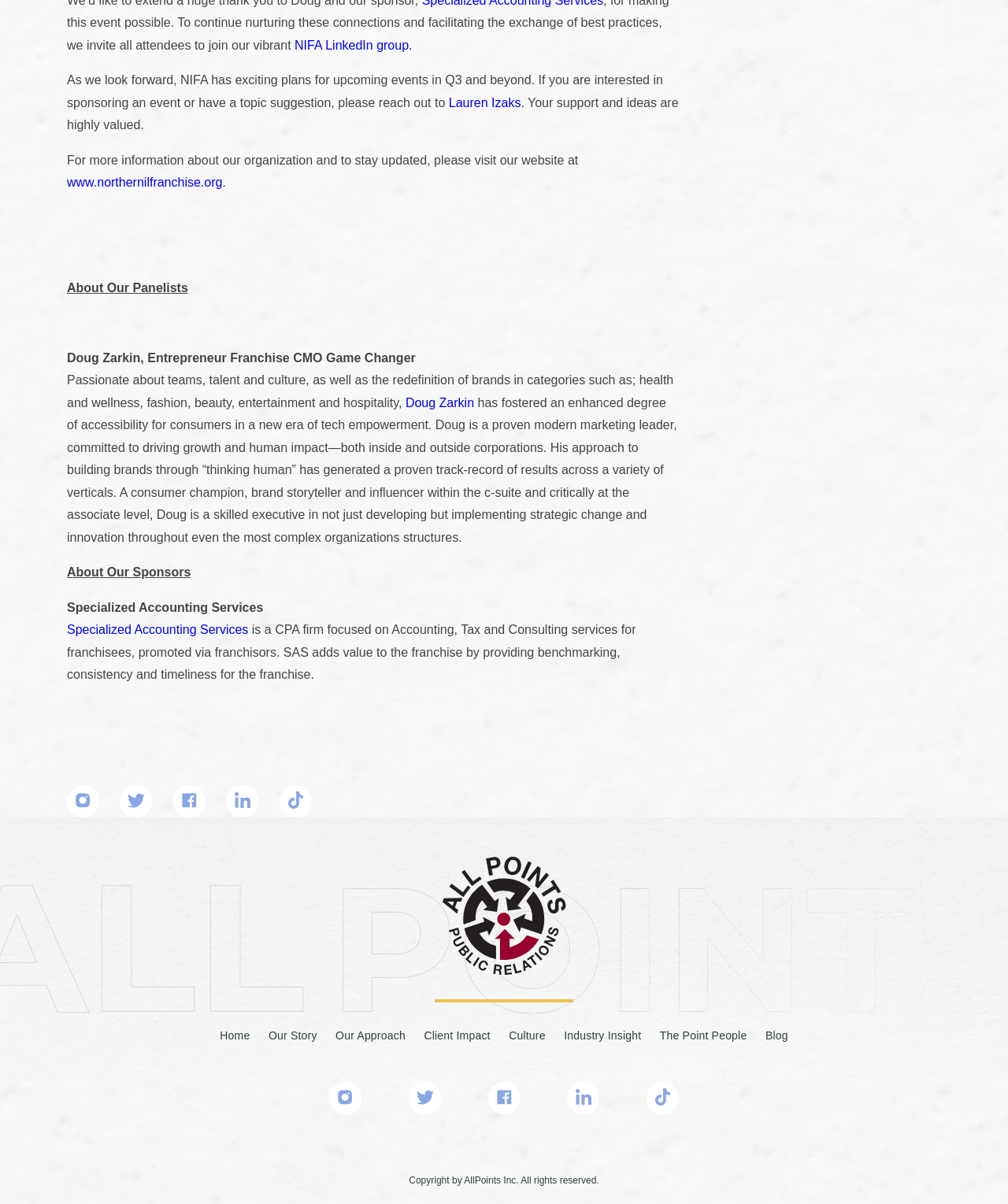Identify the bounding box for the described UI element: "www.northernilfranchise.org".

[0.066, 0.146, 0.221, 0.157]